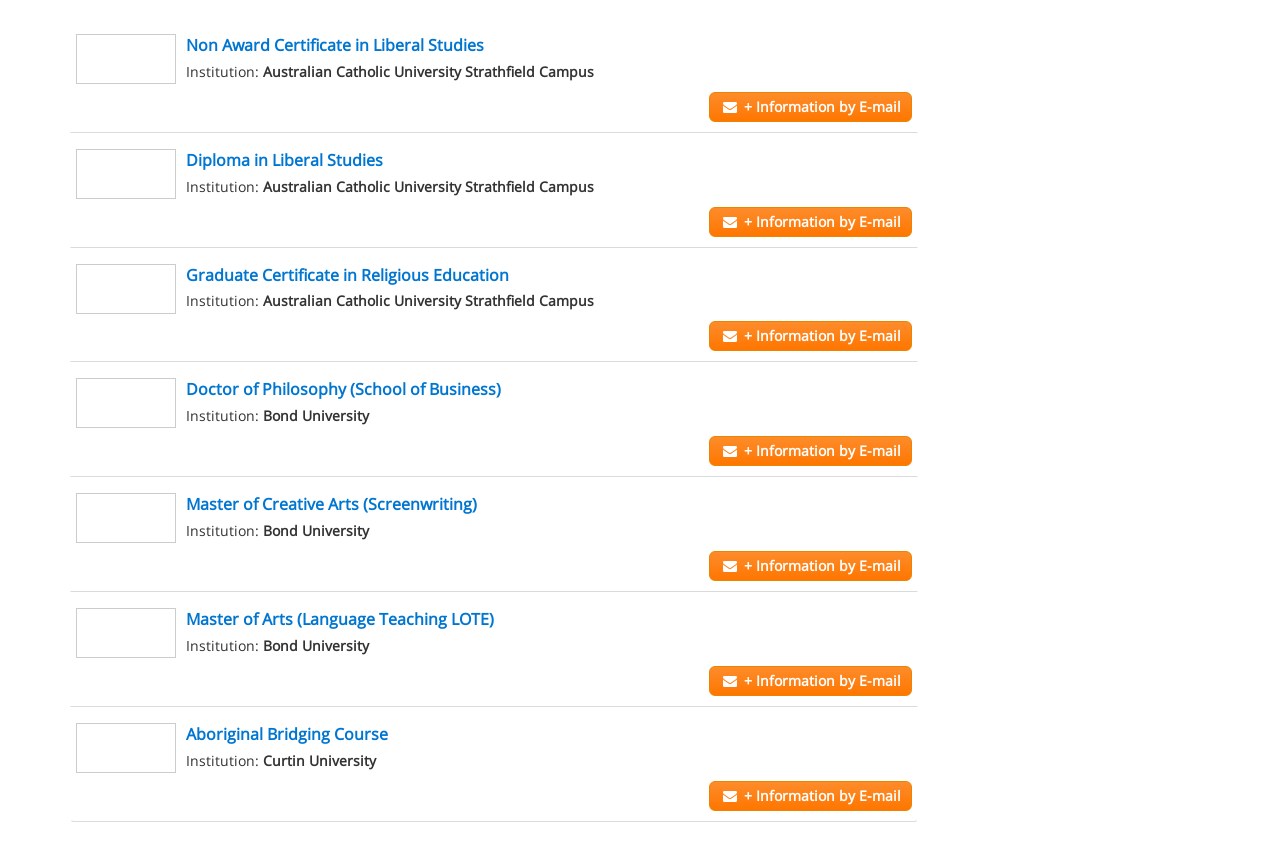Please specify the bounding box coordinates in the format (top-left x, top-left y, bottom-right x, bottom-right y), with values ranging from 0 to 1. Identify the bounding box for the UI component described as follows: Master of Creative Arts (Screenwriting)

[0.145, 0.584, 0.373, 0.61]